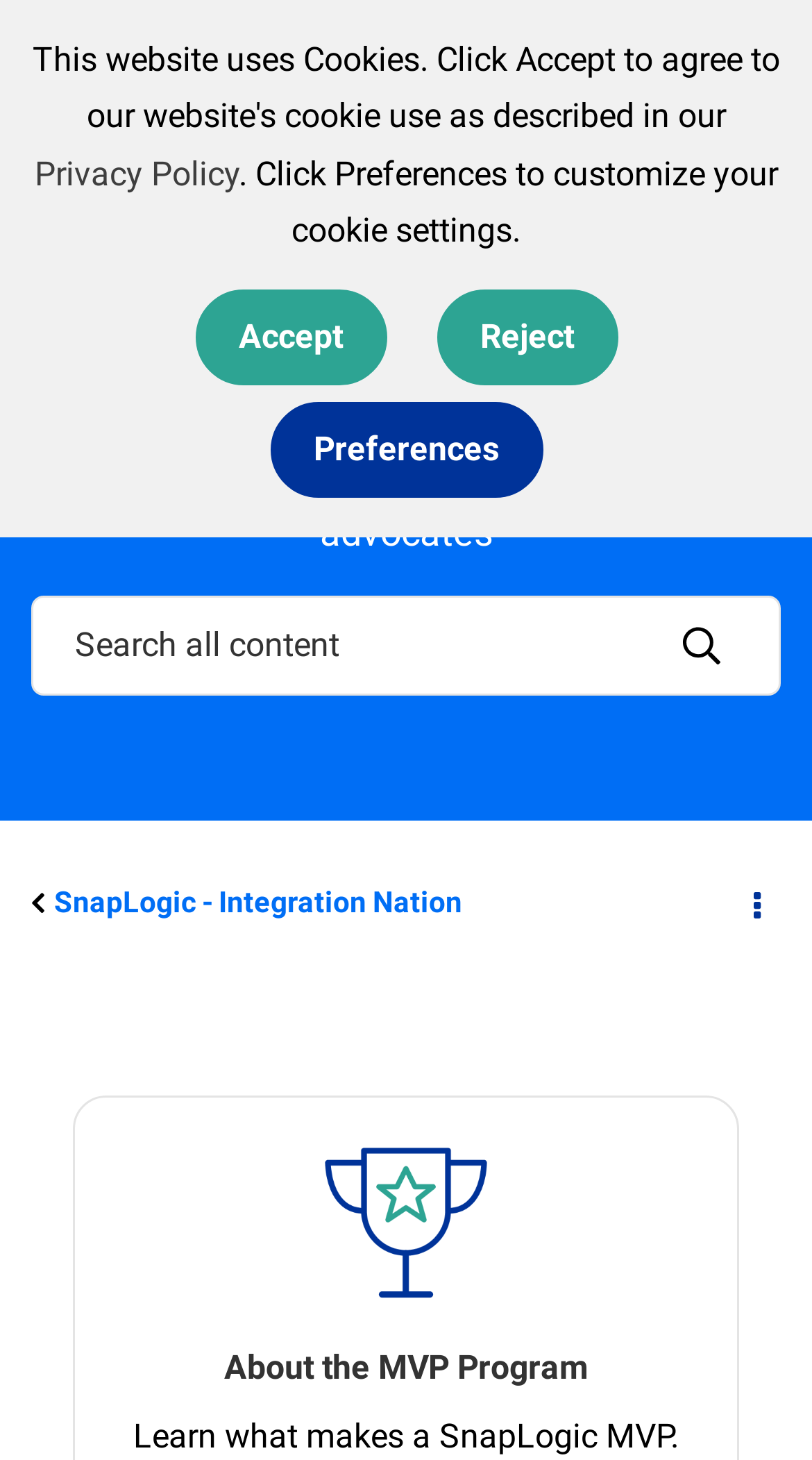Please identify the coordinates of the bounding box that should be clicked to fulfill this instruction: "Browse".

[0.038, 0.032, 0.128, 0.096]